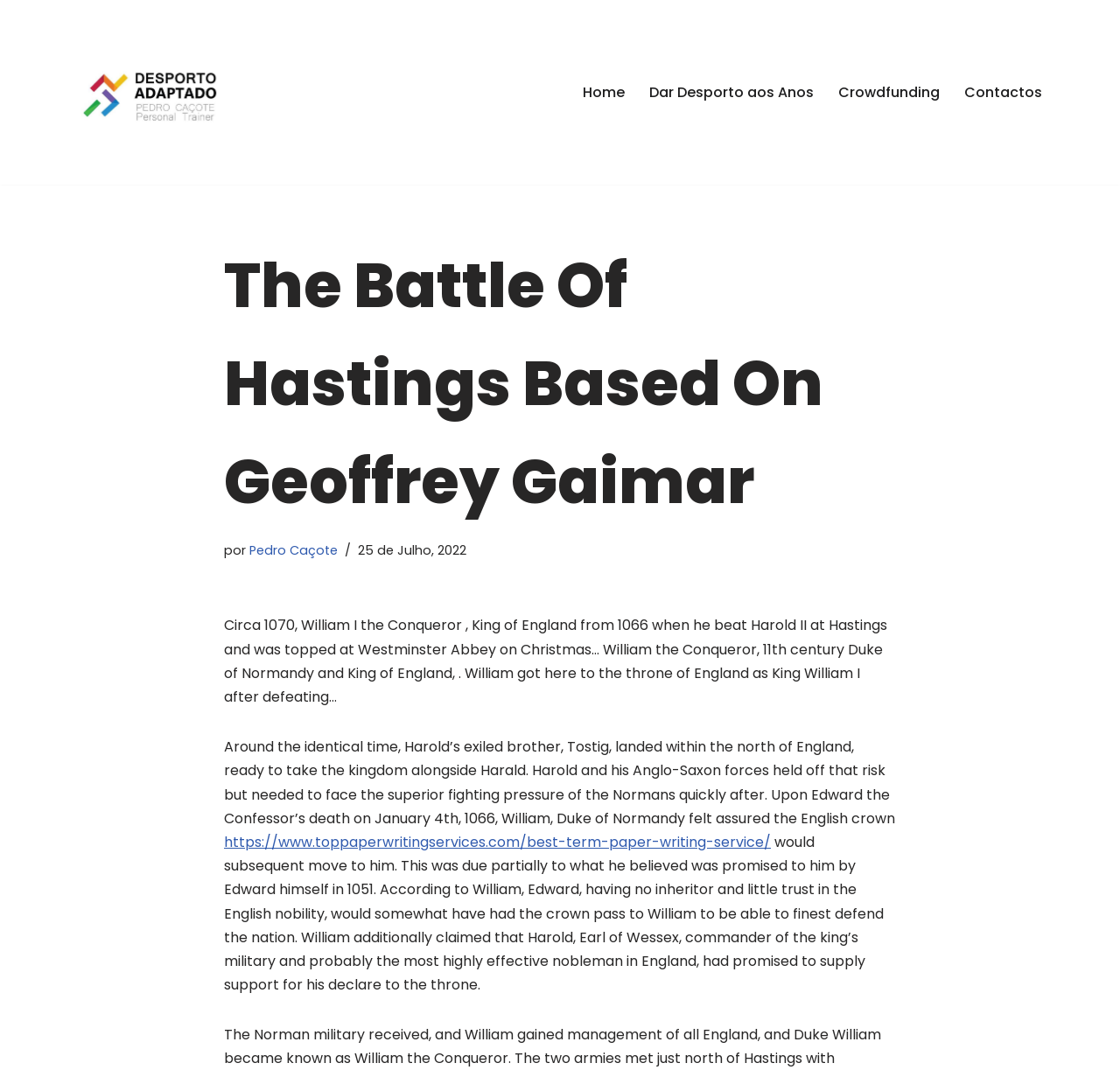Please find the bounding box coordinates of the element that must be clicked to perform the given instruction: "Read the article about The Battle Of Hastings Based On Geoffrey Gaimar". The coordinates should be four float numbers from 0 to 1, i.e., [left, top, right, bottom].

[0.2, 0.575, 0.792, 0.661]